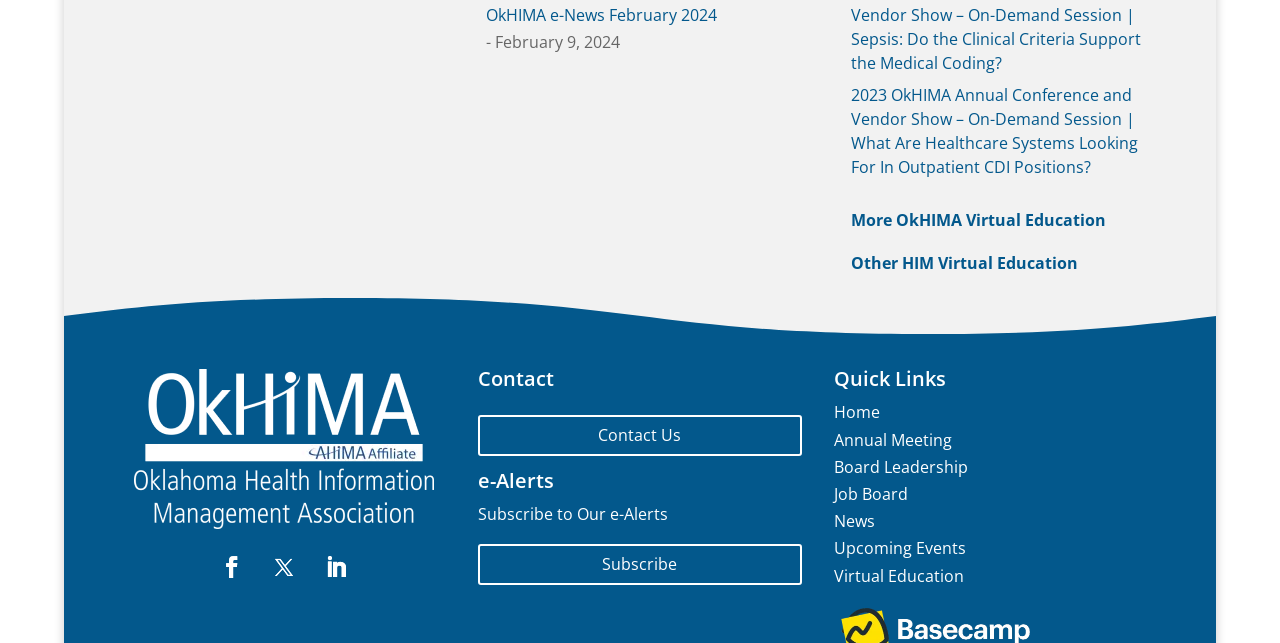Refer to the image and offer a detailed explanation in response to the question: What is the date of the latest news?

I found the latest news date by looking at the top section of the webpage, where it says 'OkHIMA e-News February 2024' followed by a dash and the date 'February 9, 2024'.